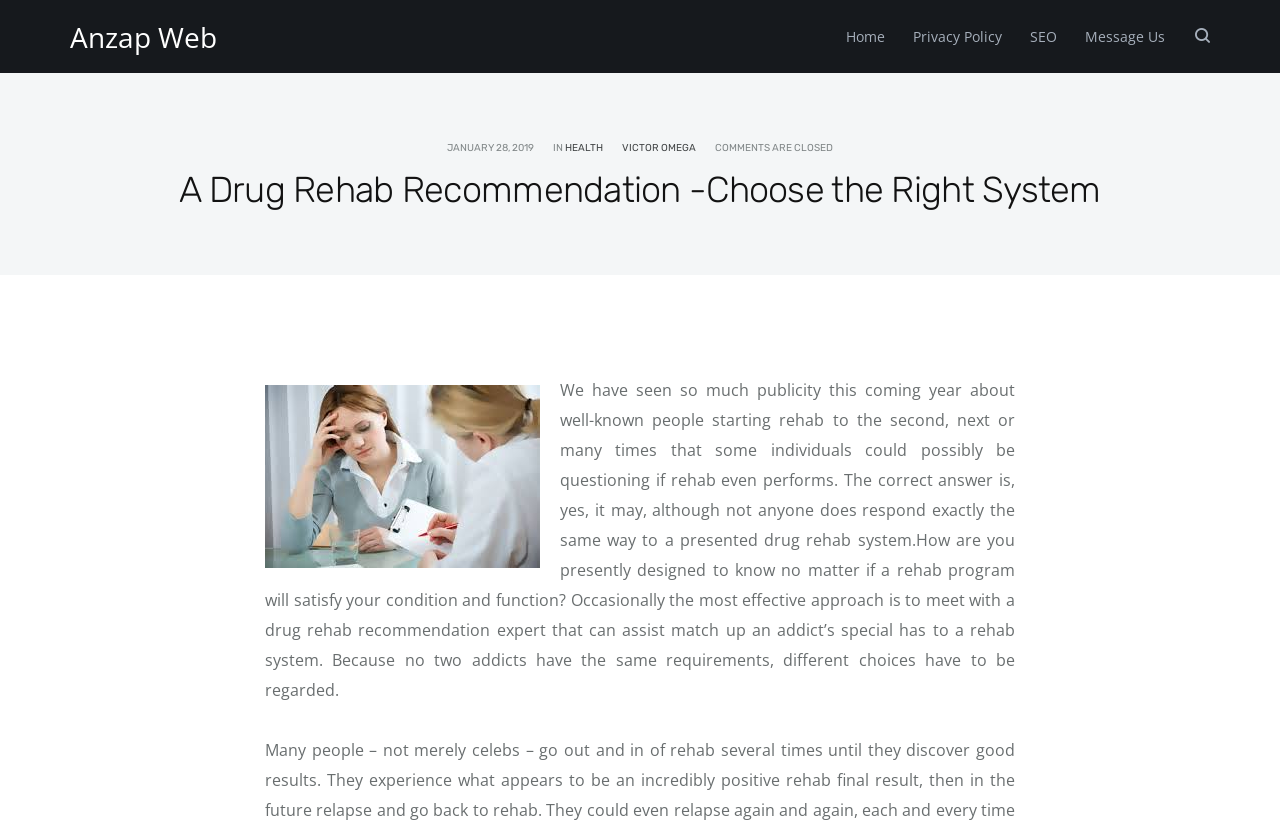Using the description: "Add Game To Collection", identify the bounding box of the corresponding UI element in the screenshot.

None